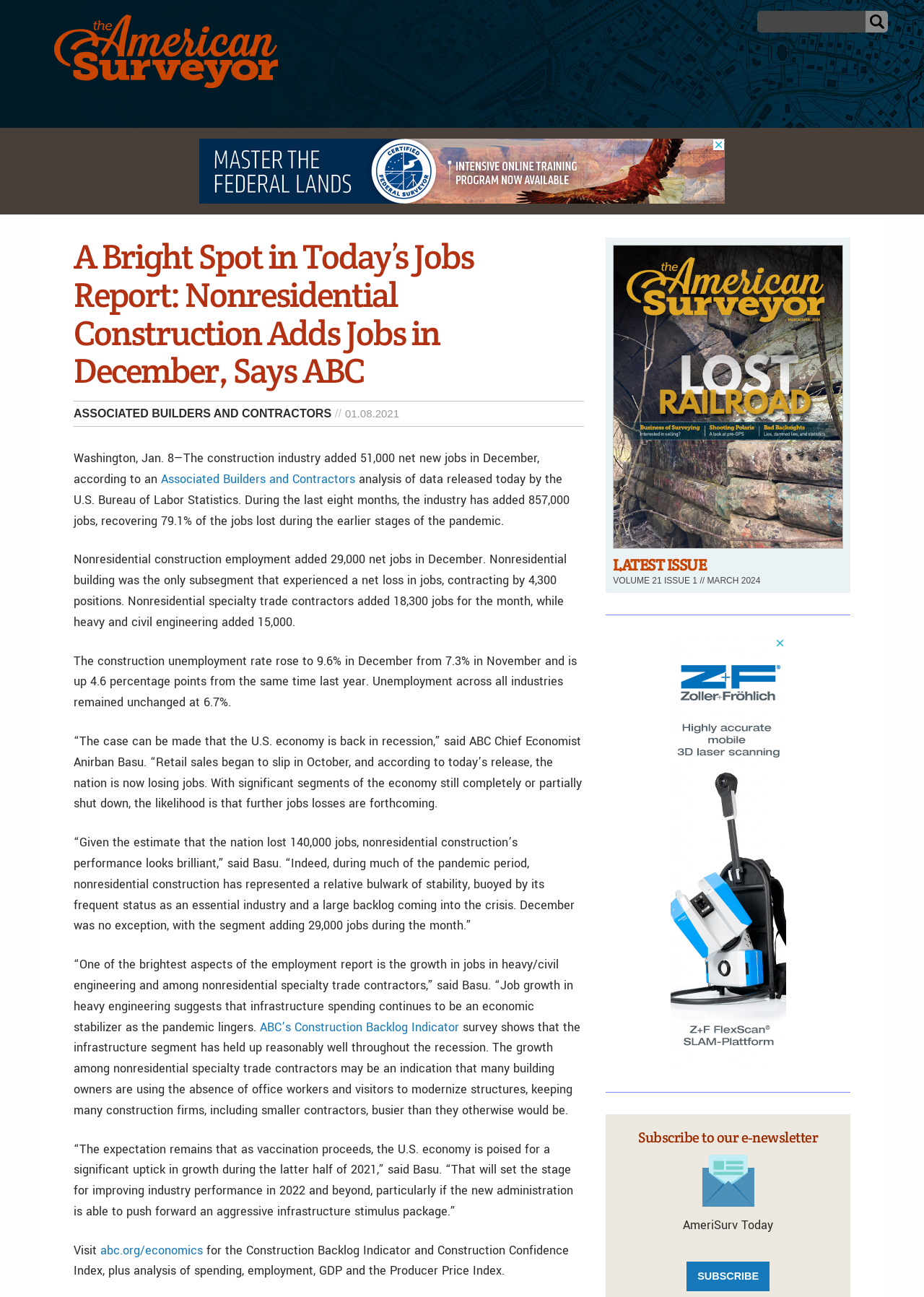Please locate the bounding box coordinates for the element that should be clicked to achieve the following instruction: "Search for something". Ensure the coordinates are given as four float numbers between 0 and 1, i.e., [left, top, right, bottom].

[0.82, 0.008, 0.961, 0.025]